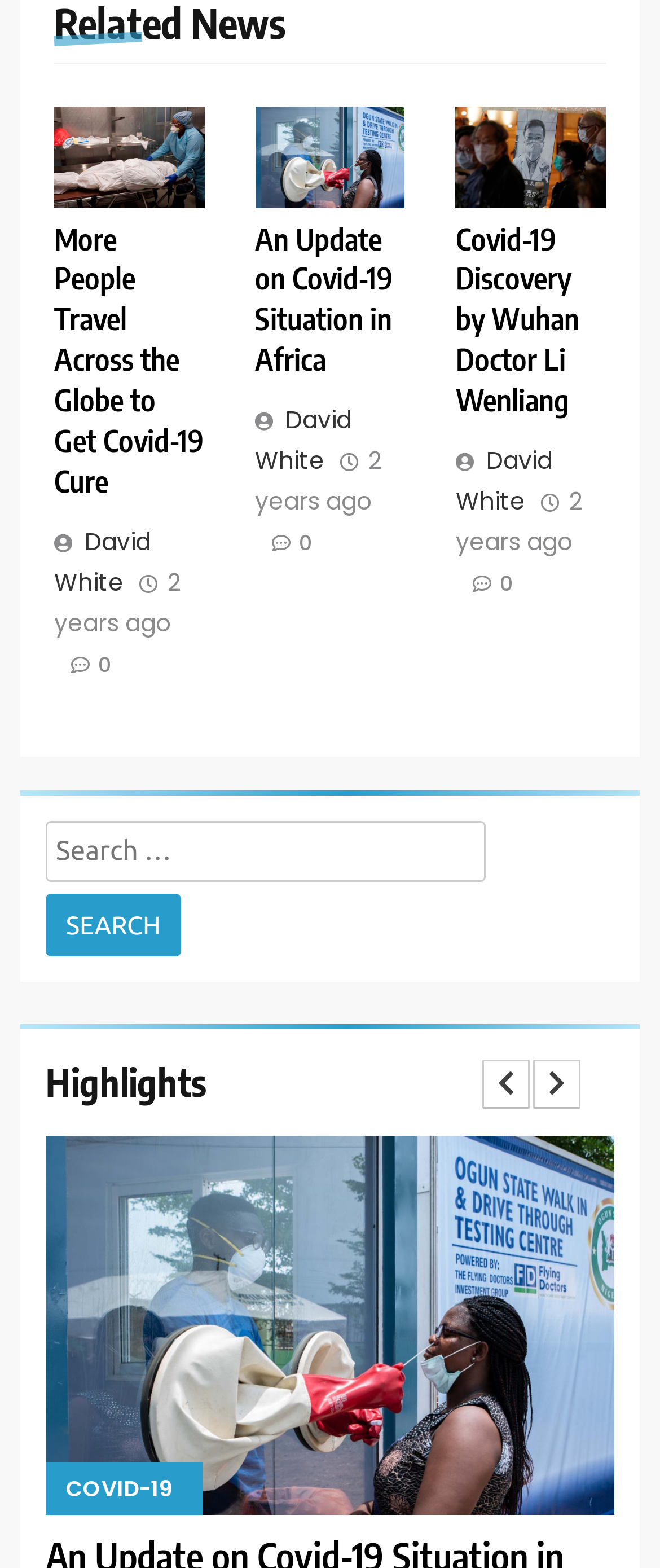Can you give a detailed response to the following question using the information from the image? Is the second pagination button enabled?

I checked the button elements and found that the second pagination button has a 'disabled: True' attribute, which means it is not enabled.